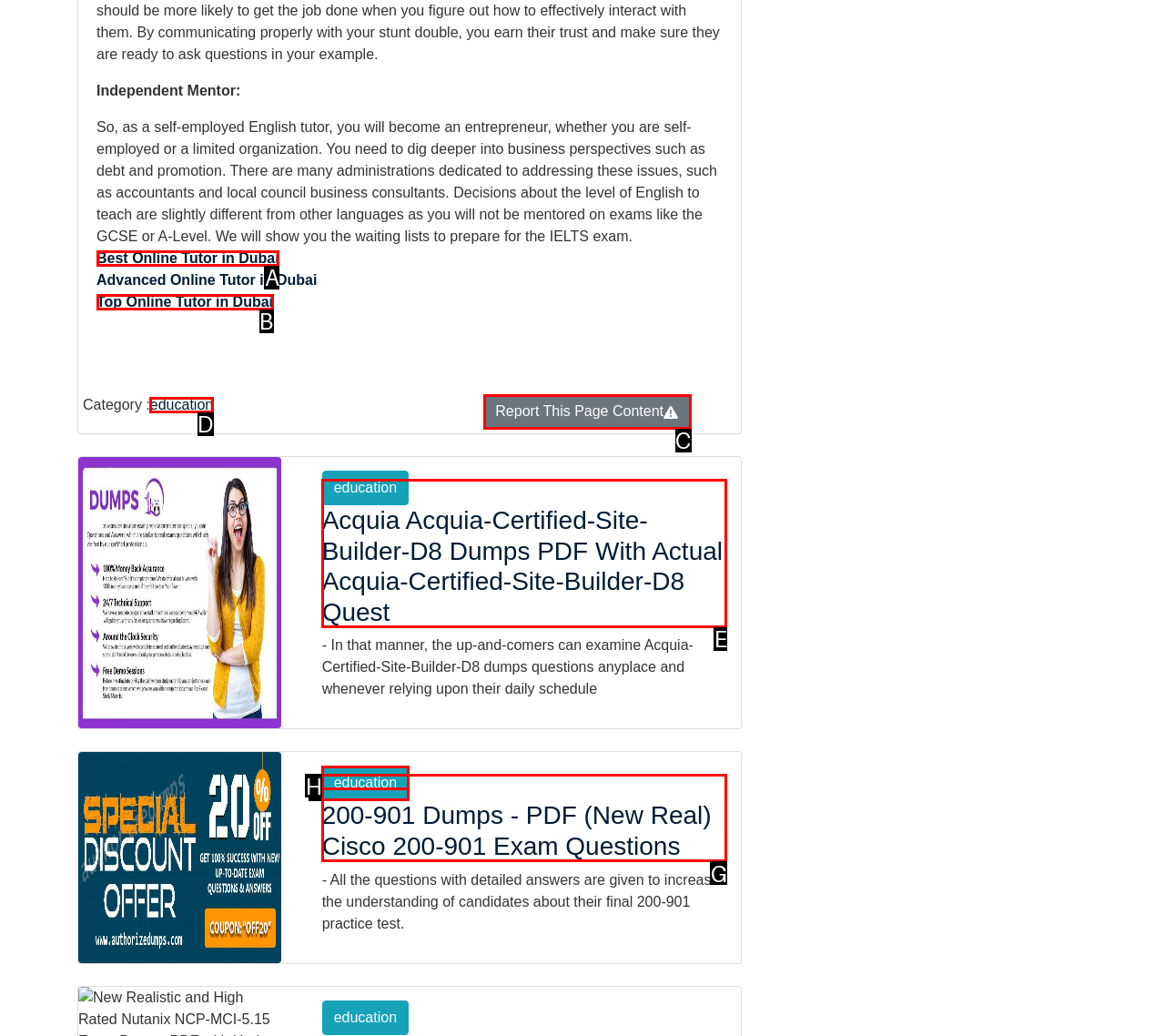Given the element description: Best Online Tutor in Dubai
Pick the letter of the correct option from the list.

A